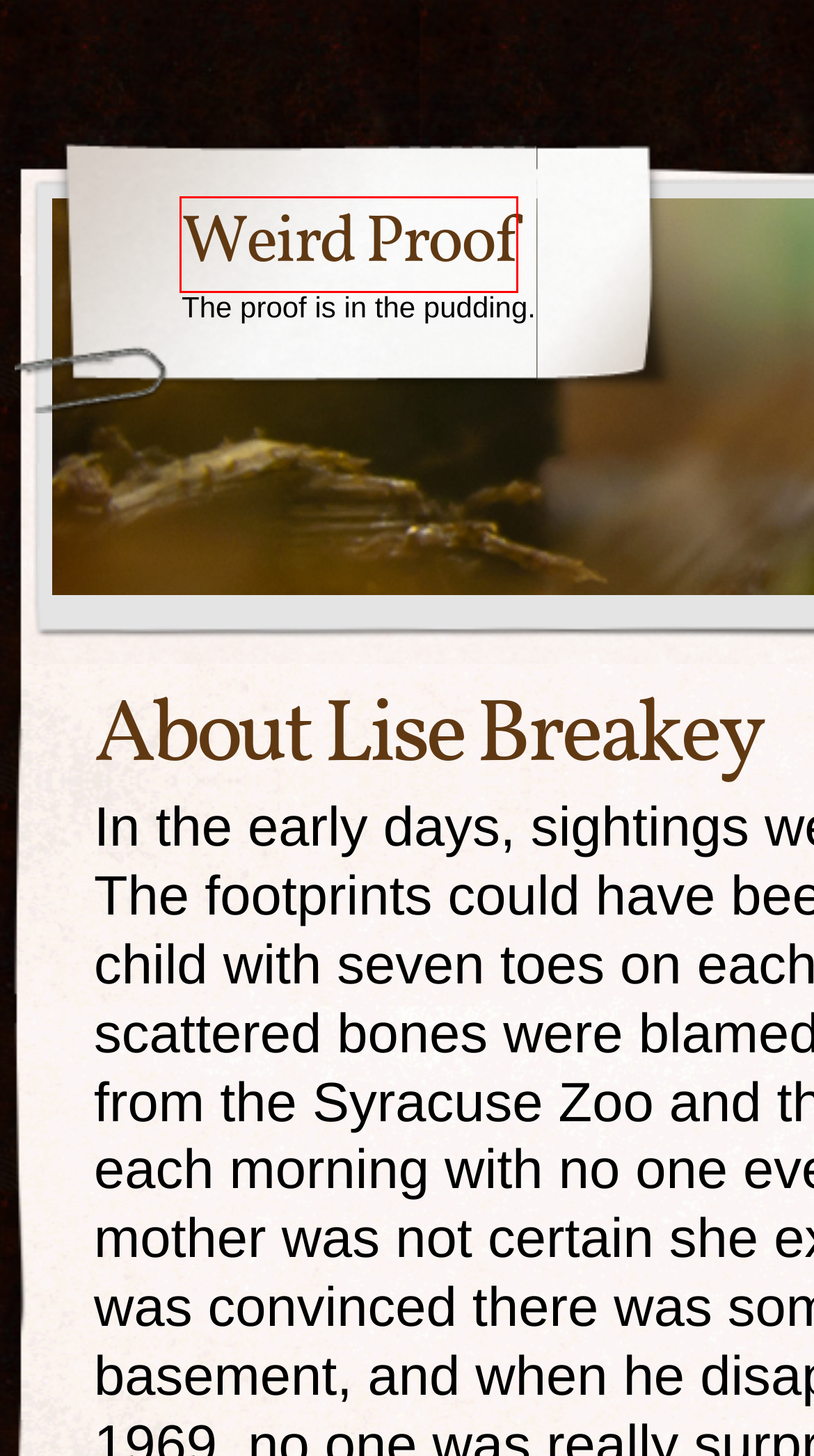You are provided with a screenshot of a webpage where a red rectangle bounding box surrounds an element. Choose the description that best matches the new webpage after clicking the element in the red bounding box. Here are the choices:
A. Year’s Best SF 15 | Weird Proof
B. Fiction | Weird Proof
C. House Rules | Weird Proof
D. Locale | Weird Proof
E. Weird Proof | The proof is in the pudding.
F. Writing | Weird Proof
G. Plot Analysis | Weird Proof
H. Comments for Weird Proof

E